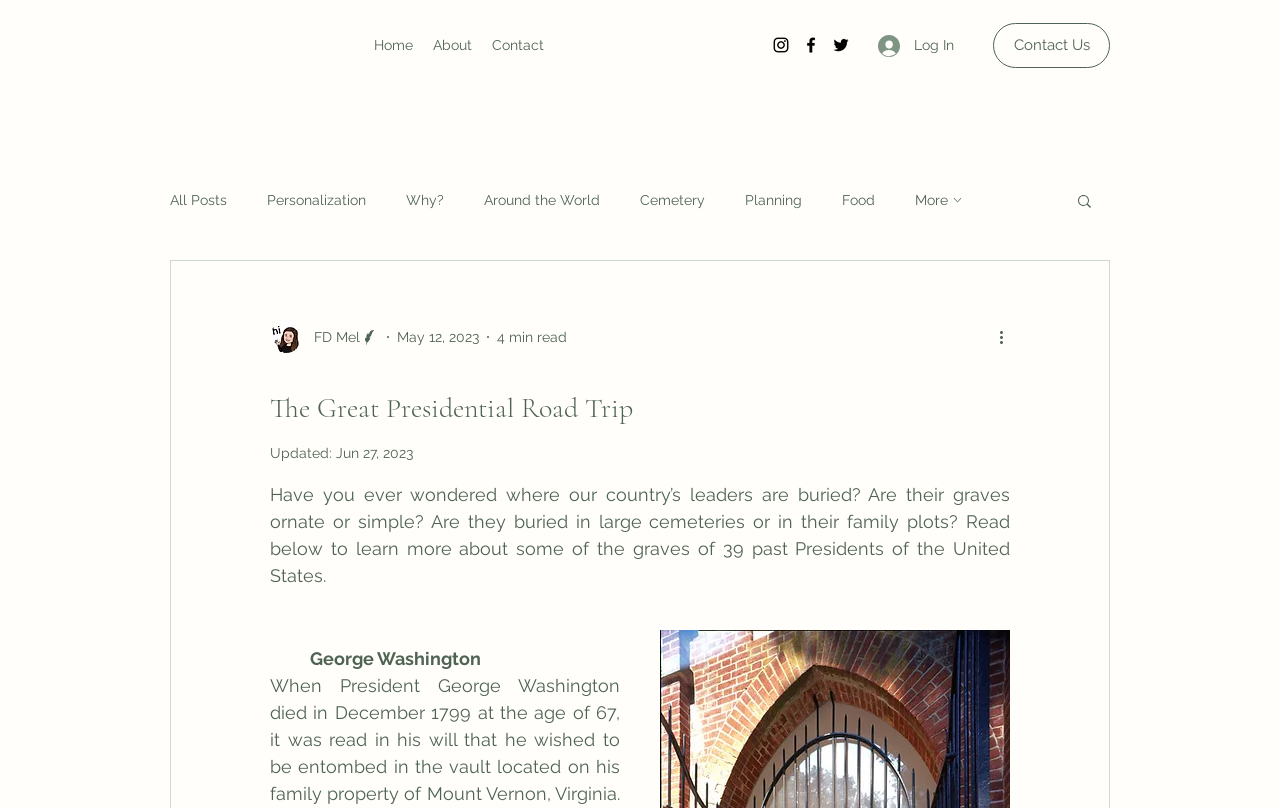Identify the coordinates of the bounding box for the element that must be clicked to accomplish the instruction: "Click on the Home link".

[0.284, 0.037, 0.33, 0.074]